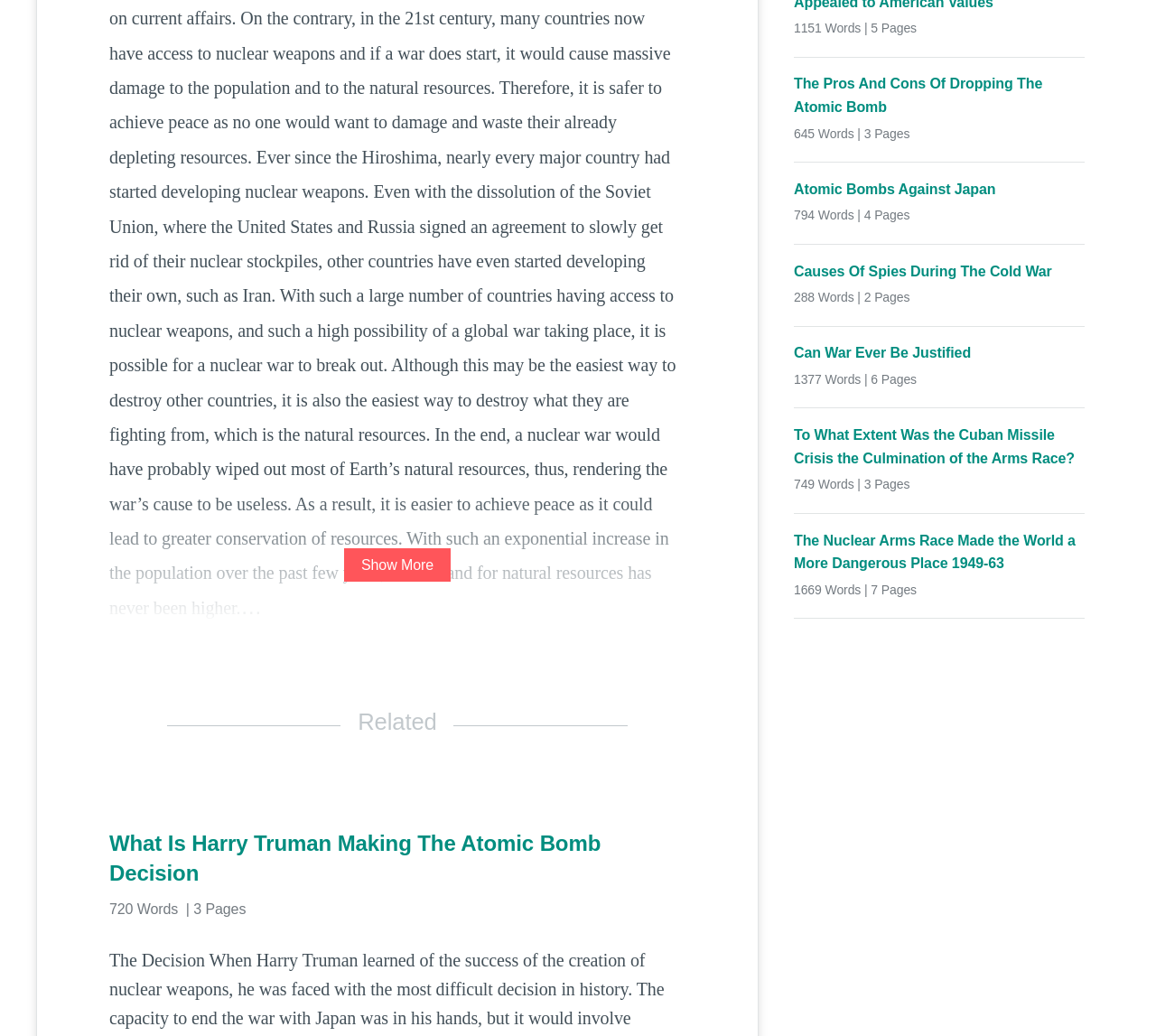Please specify the bounding box coordinates in the format (top-left x, top-left y, bottom-right x, bottom-right y), with all values as floating point numbers between 0 and 1. Identify the bounding box of the UI element described by: Show More

[0.298, 0.529, 0.39, 0.562]